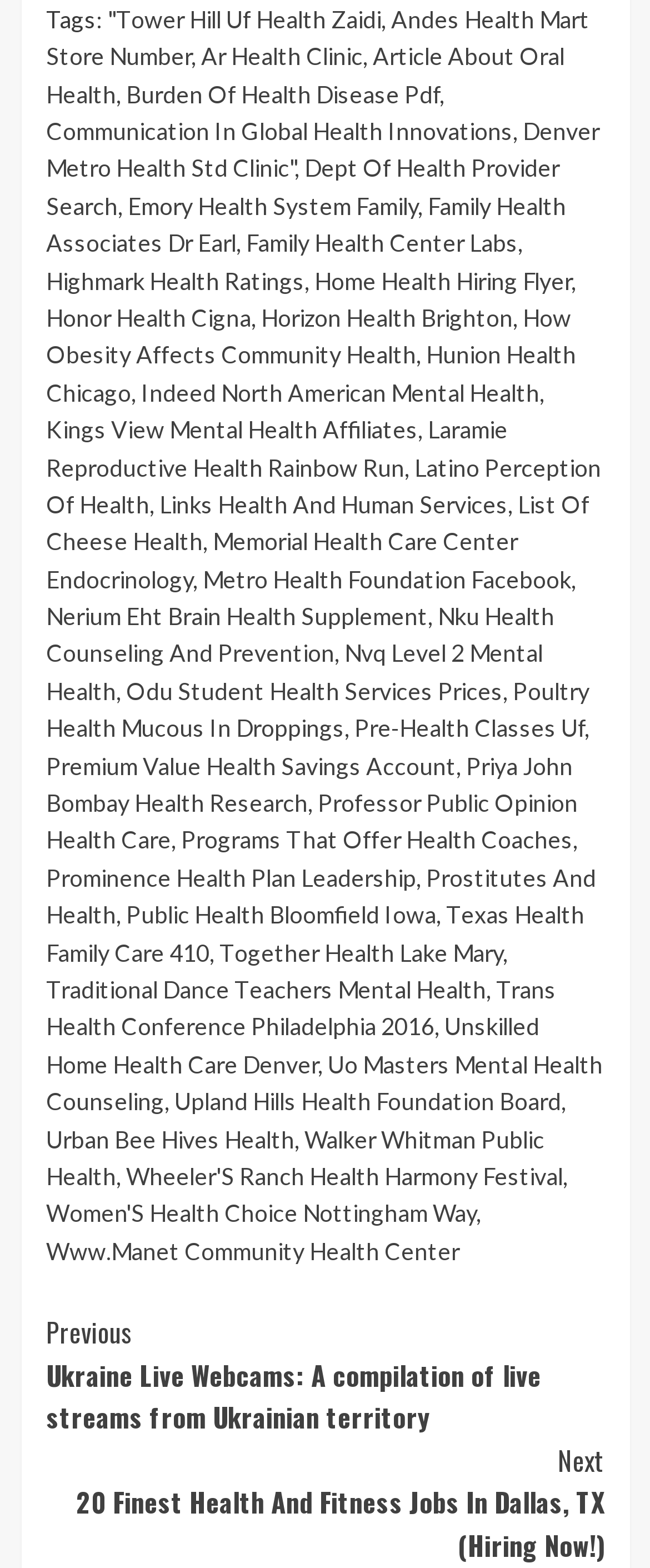Pinpoint the bounding box coordinates of the element that must be clicked to accomplish the following instruction: "Read about 'How Obesity Affects Community Health'". The coordinates should be in the format of four float numbers between 0 and 1, i.e., [left, top, right, bottom].

[0.071, 0.193, 0.878, 0.235]